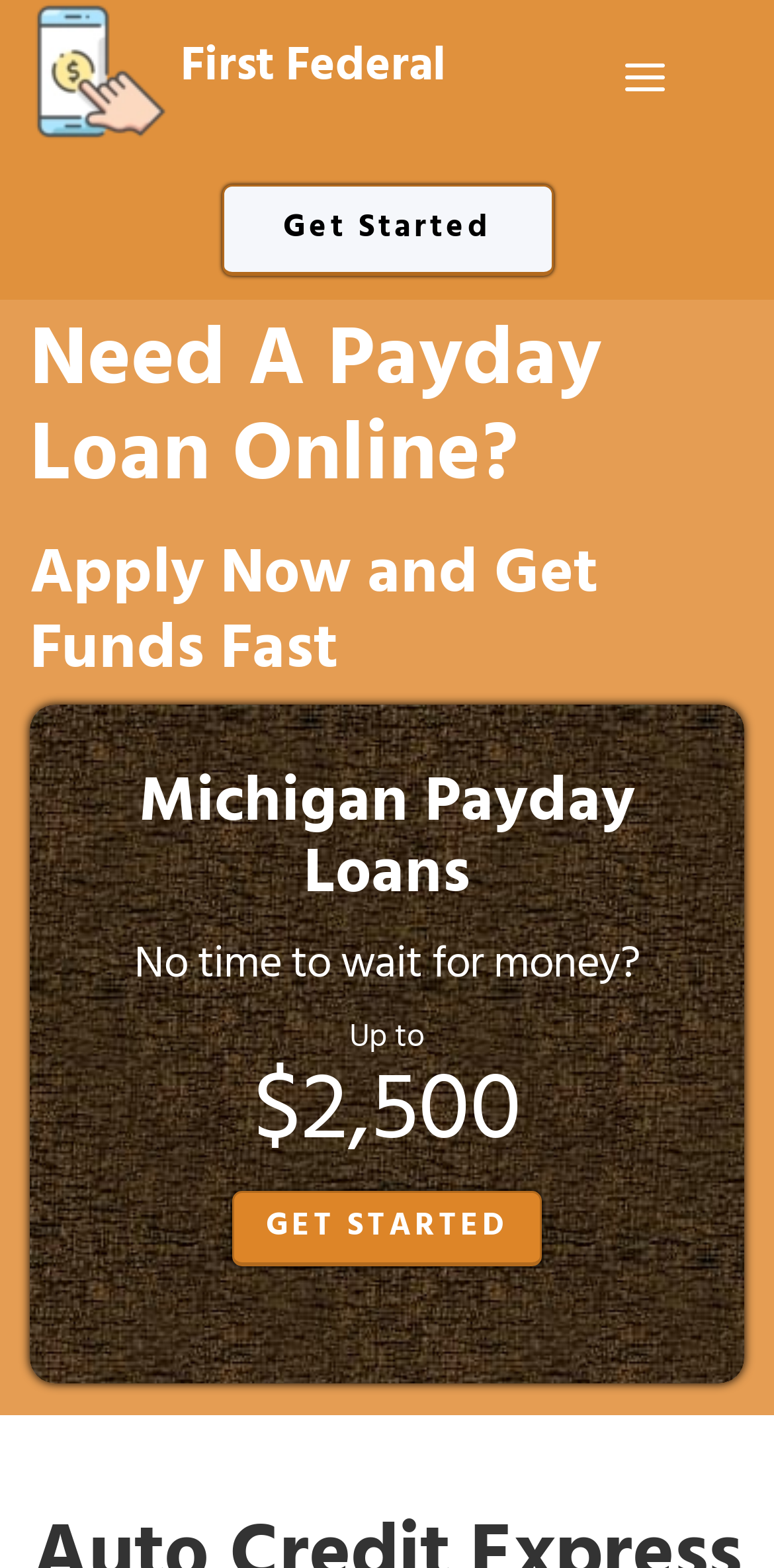Please find the bounding box for the following UI element description. Provide the coordinates in (top-left x, top-left y, bottom-right x, bottom-right y) format, with values between 0 and 1: First Federal

[0.233, 0.019, 0.577, 0.067]